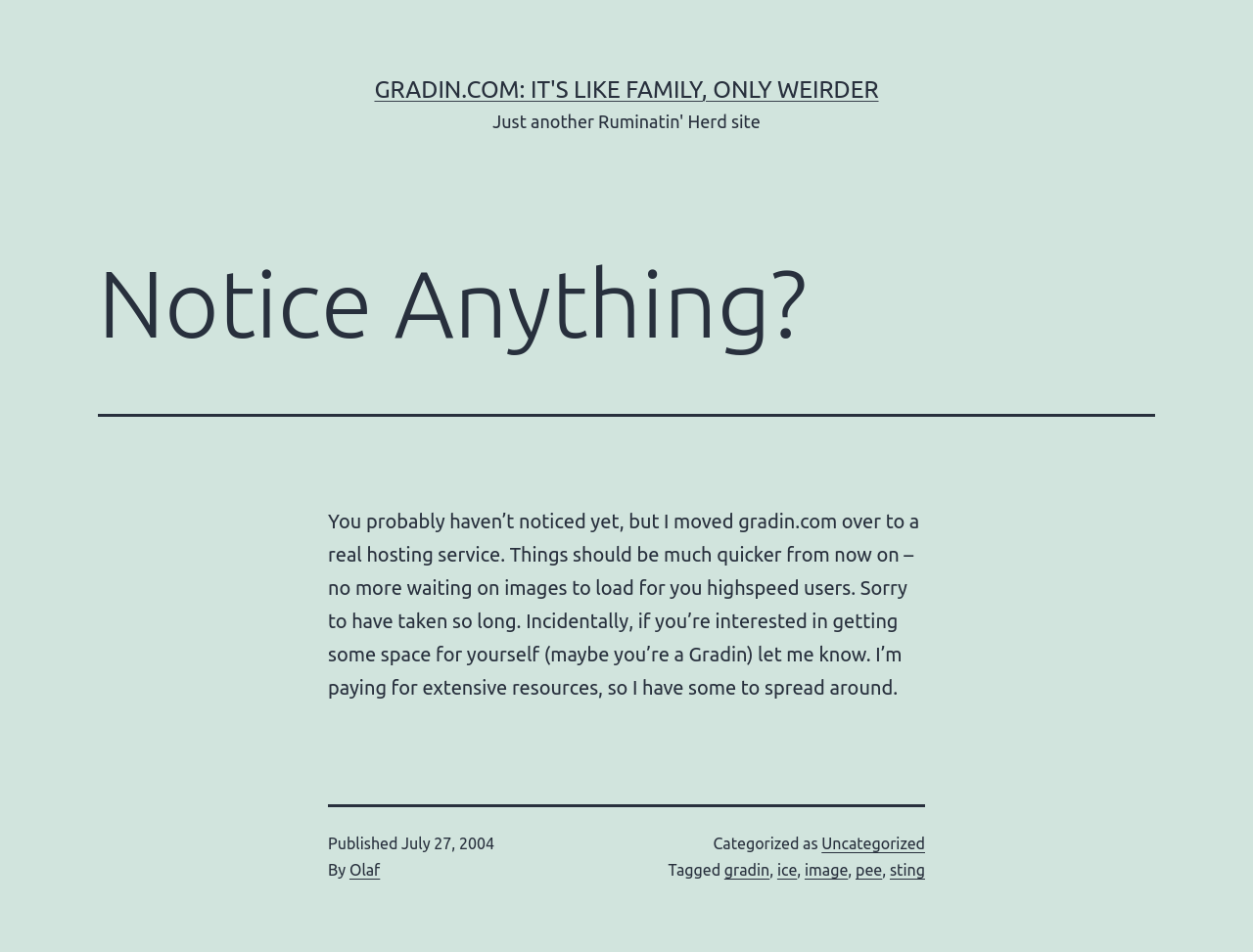Use a single word or phrase to answer the question:
What is the date of this article?

July 27, 2004